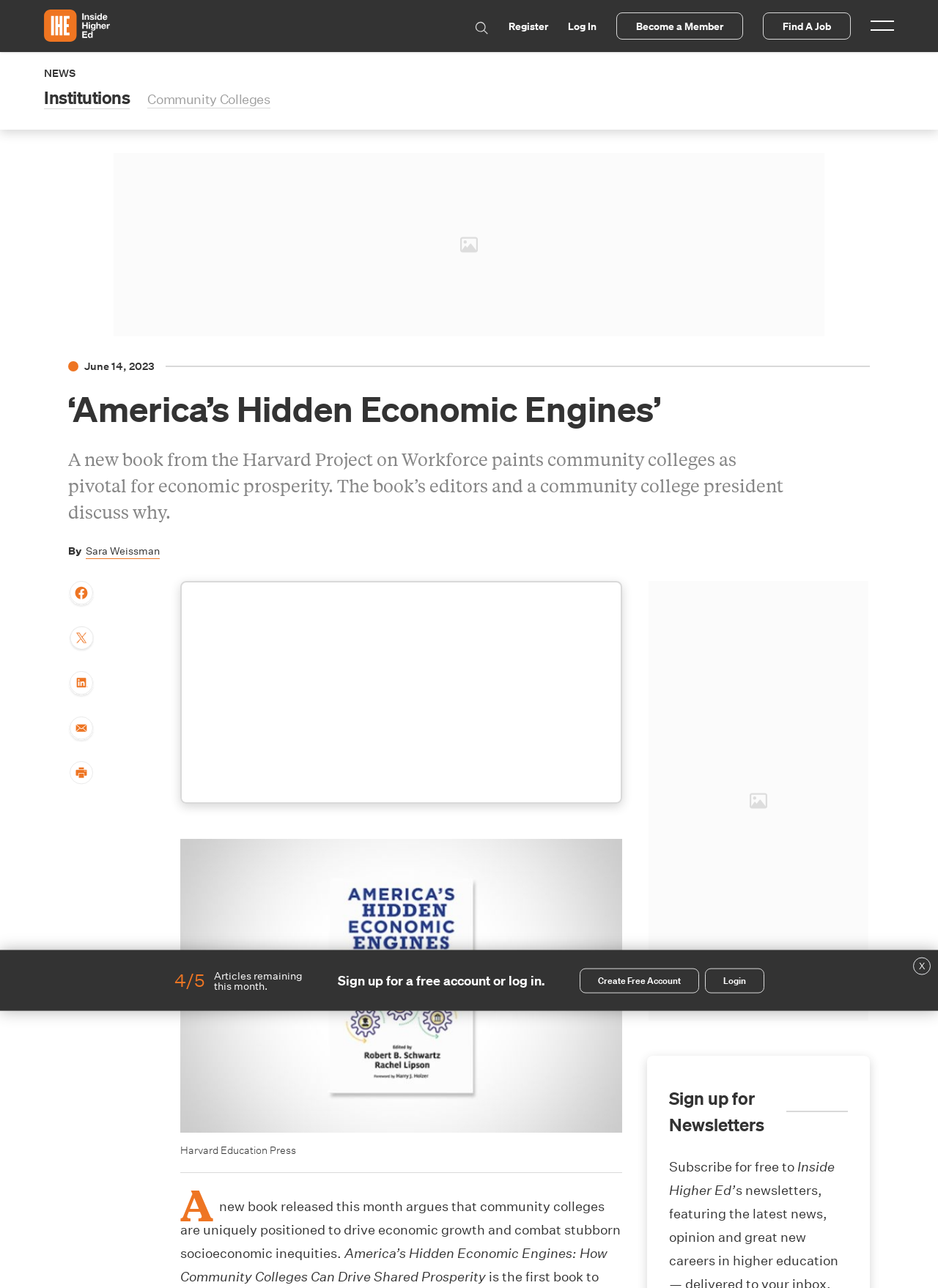How many articles are remaining this month?
Could you give a comprehensive explanation in response to this question?

I found the number of remaining articles by looking at the text '4' followed by '/5' and then 'Articles remaining', which indicates that there are 4 articles remaining this month.